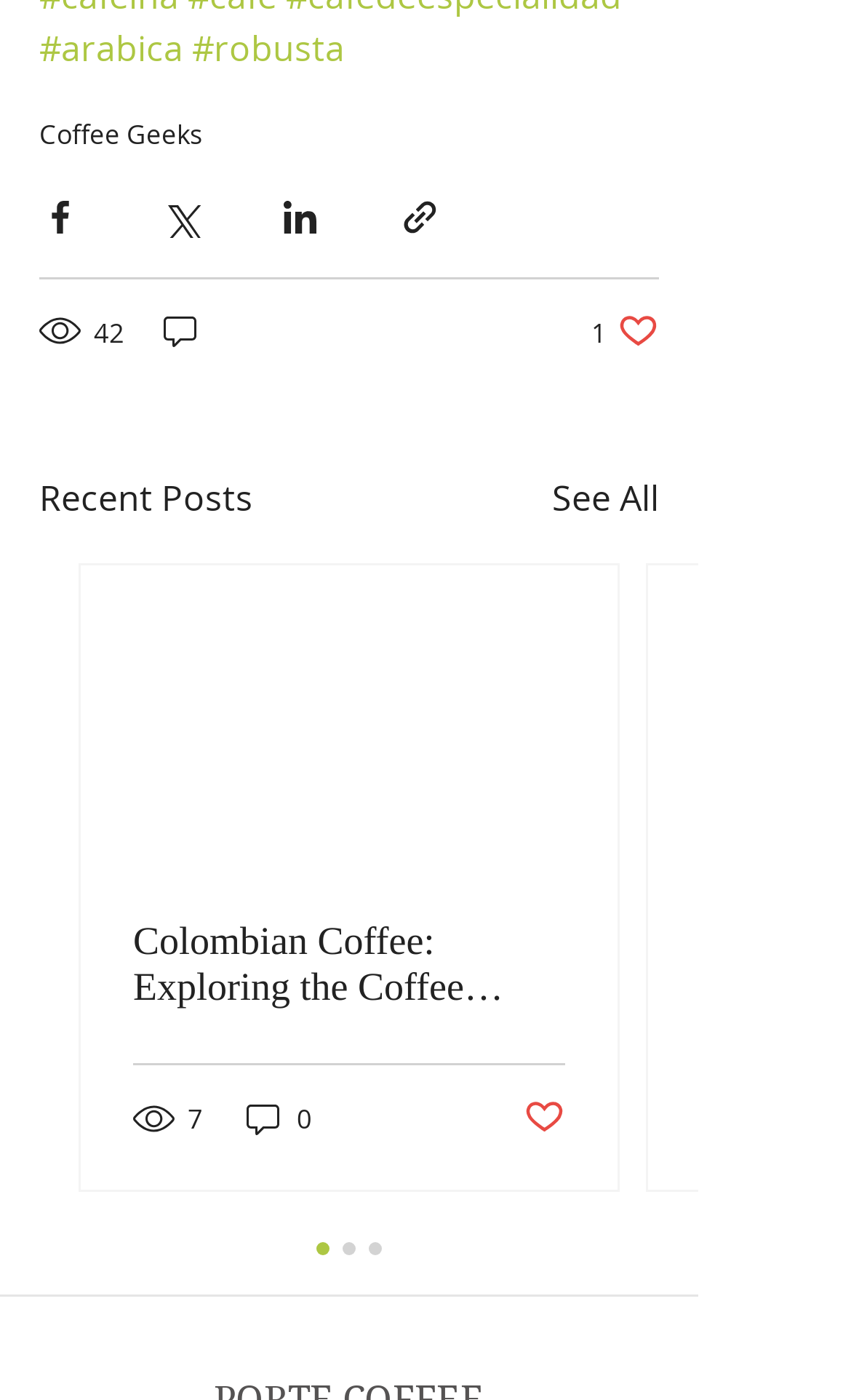Locate the bounding box coordinates of the clickable area needed to fulfill the instruction: "Click on See All link".

[0.649, 0.337, 0.774, 0.374]